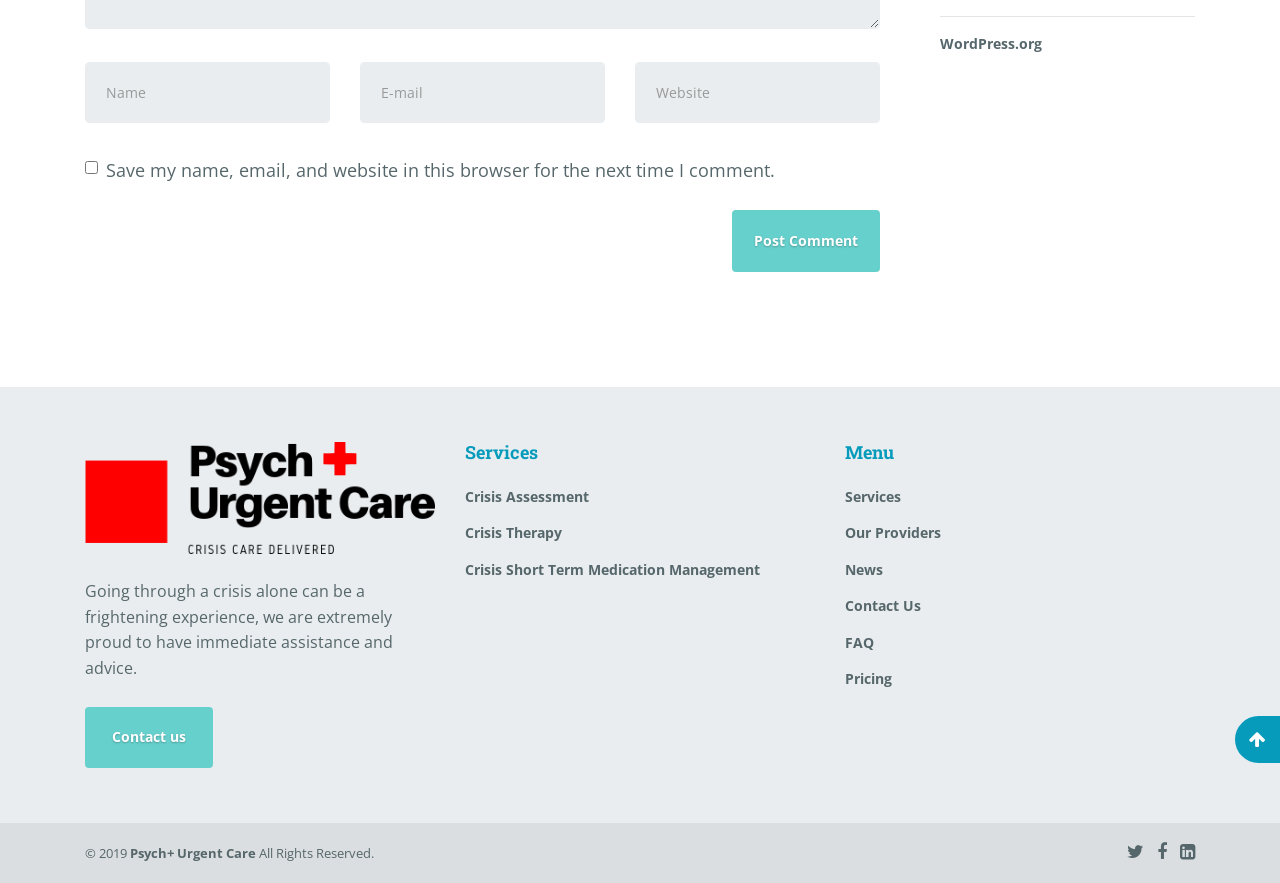Identify the bounding box coordinates for the region of the element that should be clicked to carry out the instruction: "Visit WordPress.org". The bounding box coordinates should be four float numbers between 0 and 1, i.e., [left, top, right, bottom].

[0.734, 0.018, 0.814, 0.082]